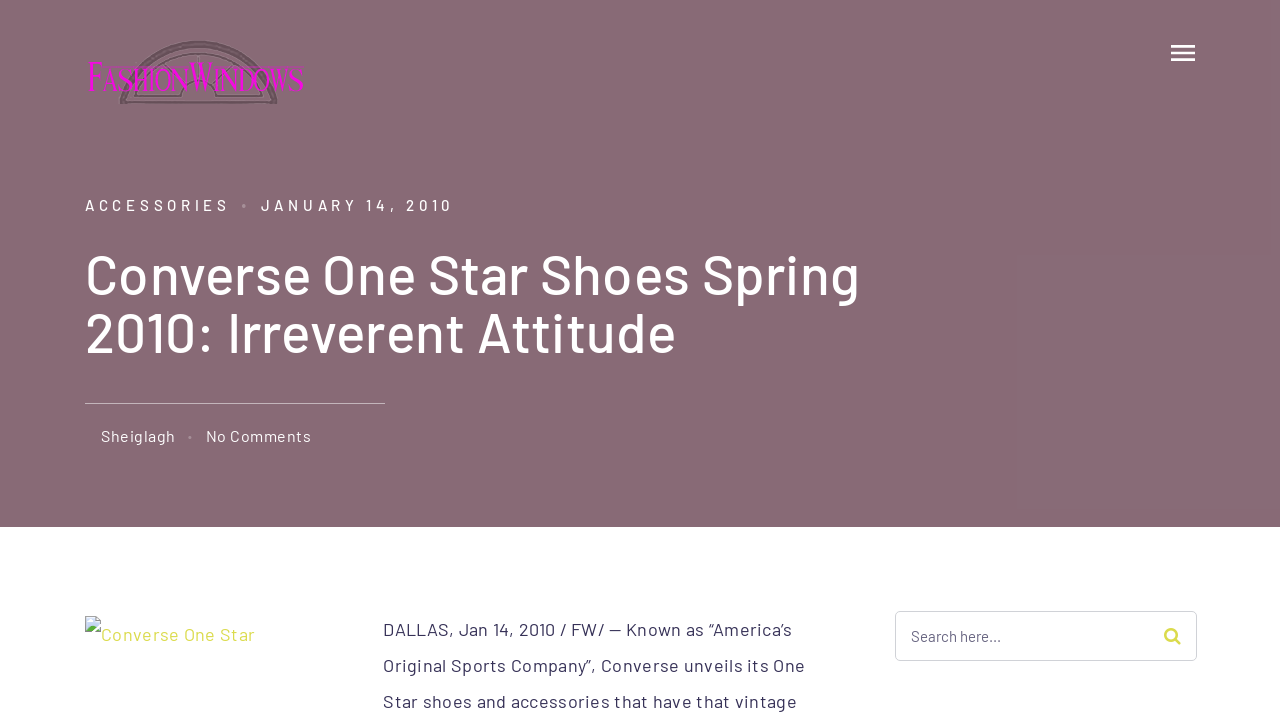What is the name of the network?
Please provide a single word or phrase as your answer based on the image.

FashionWindows Network